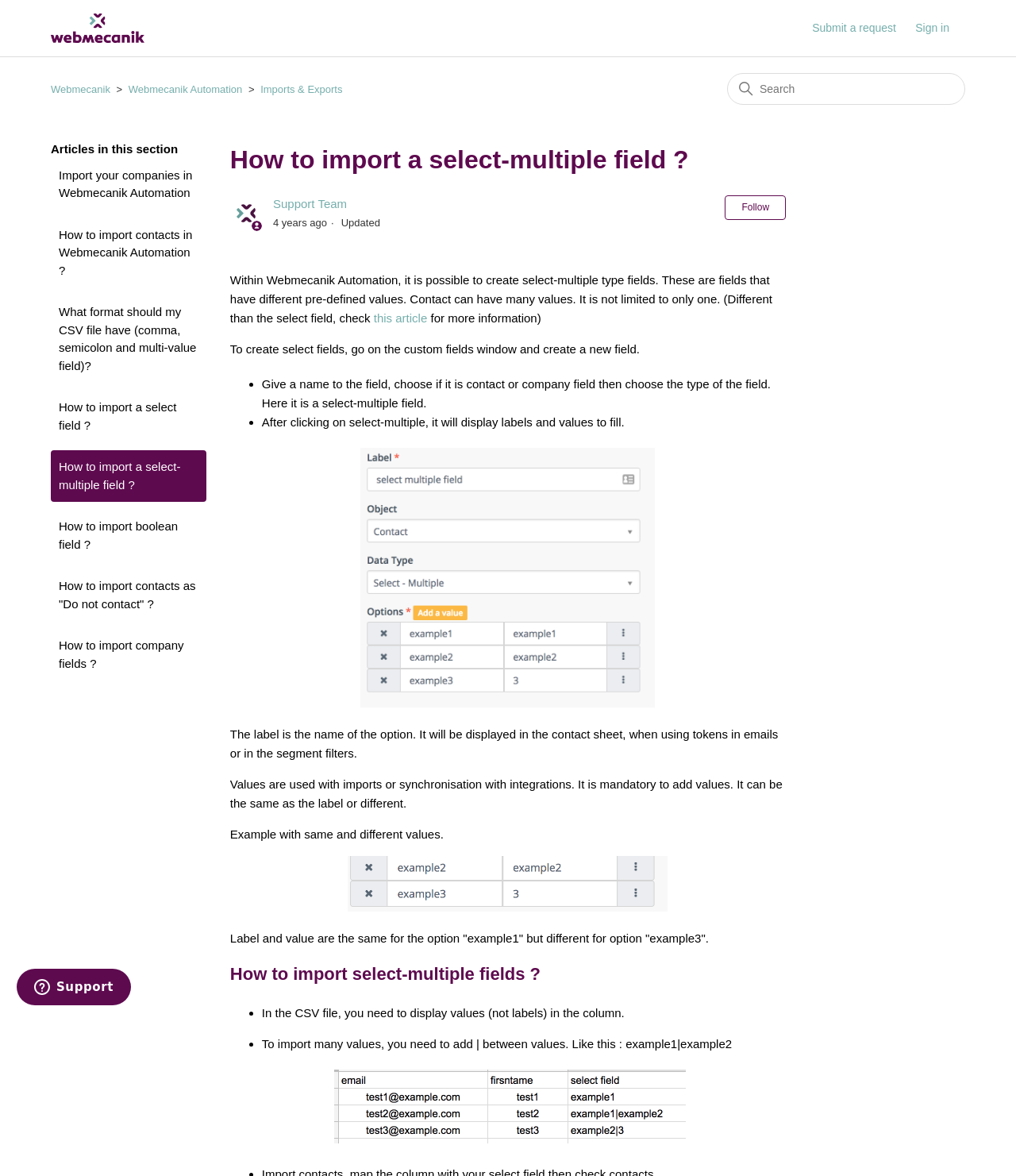What is the button below the article for?
Answer the question in as much detail as possible.

The button below the article is a 'Follow Article' button, which allows users to follow the article and presumably receive updates or notifications about it.